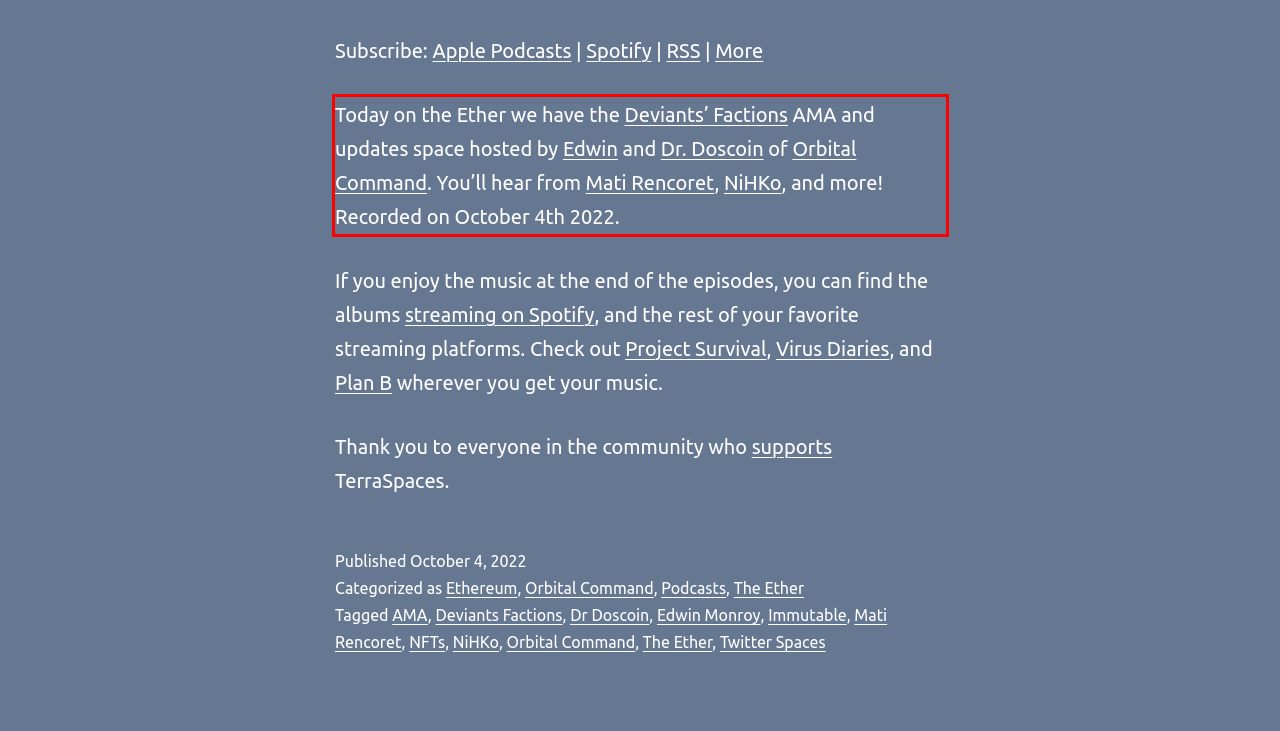Please look at the webpage screenshot and extract the text enclosed by the red bounding box.

Today on the Ether we have the Deviants’ Factions AMA and updates space hosted by Edwin and Dr. Doscoin of Orbital Command. You’ll hear from Mati Rencoret, NiHKo, and more! Recorded on October 4th 2022.